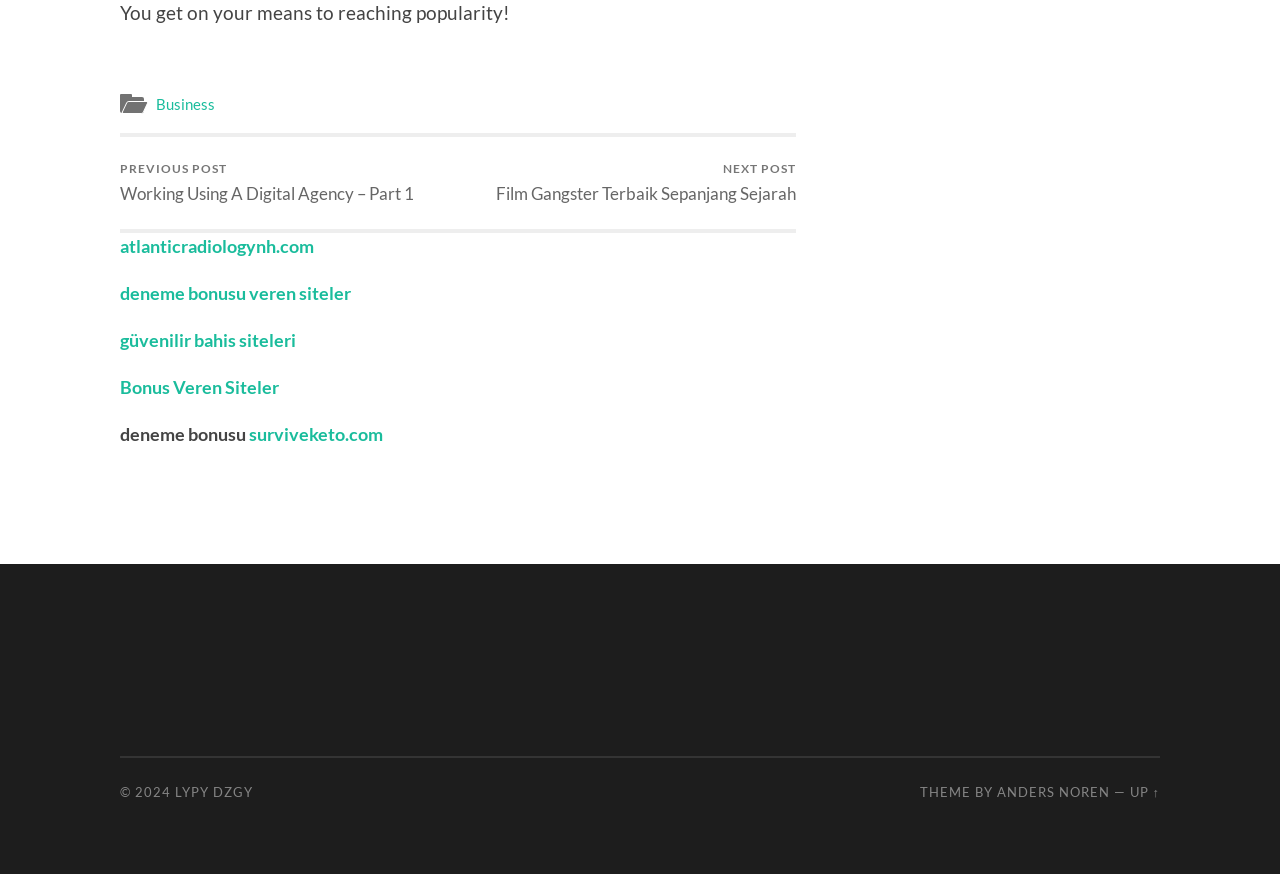What is the function of the 'UP ↑' link?
Please use the visual content to give a single word or phrase answer.

To scroll up